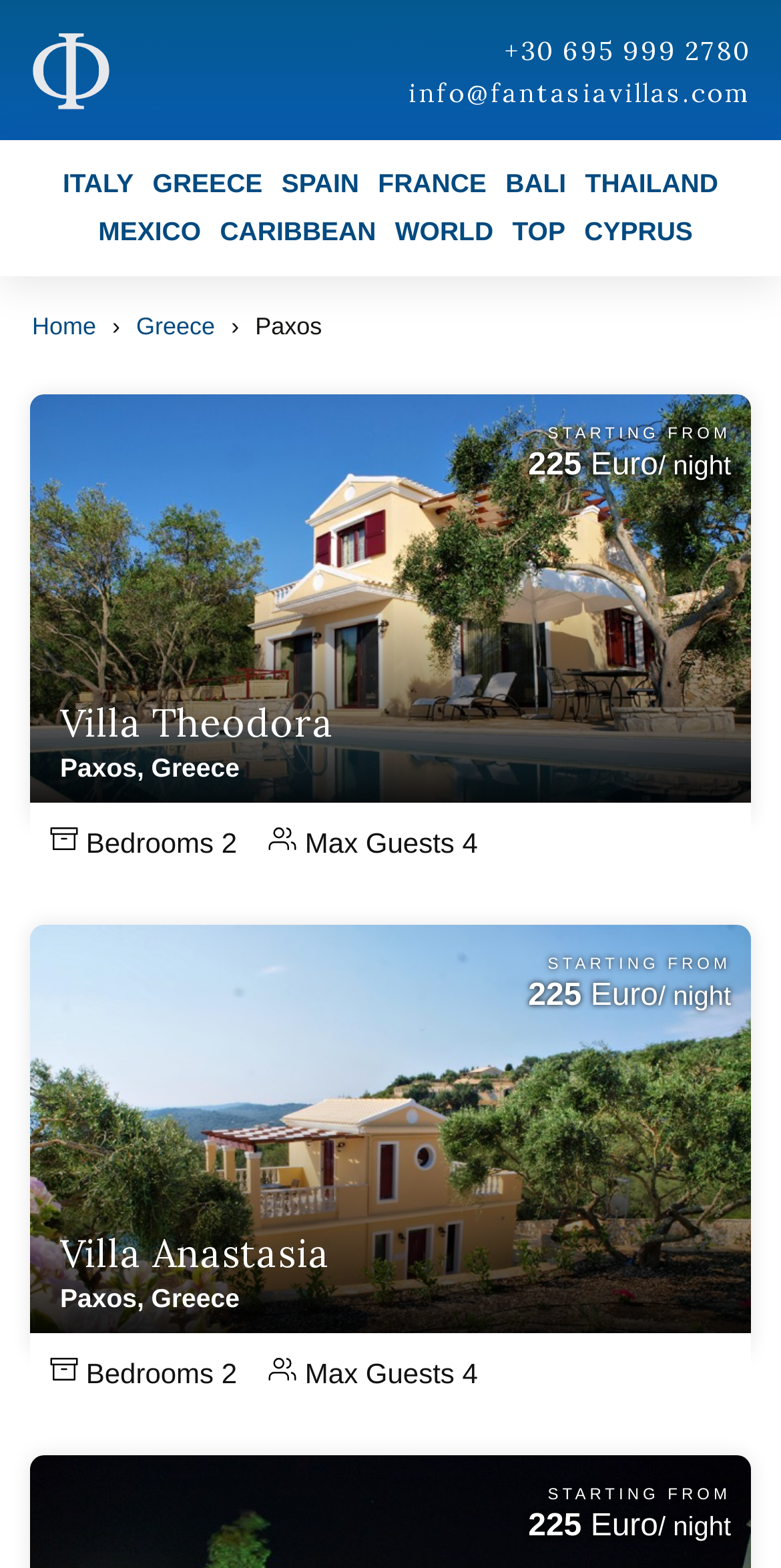Determine the bounding box coordinates of the element that should be clicked to execute the following command: "Explore villas in Greece".

[0.174, 0.199, 0.275, 0.217]